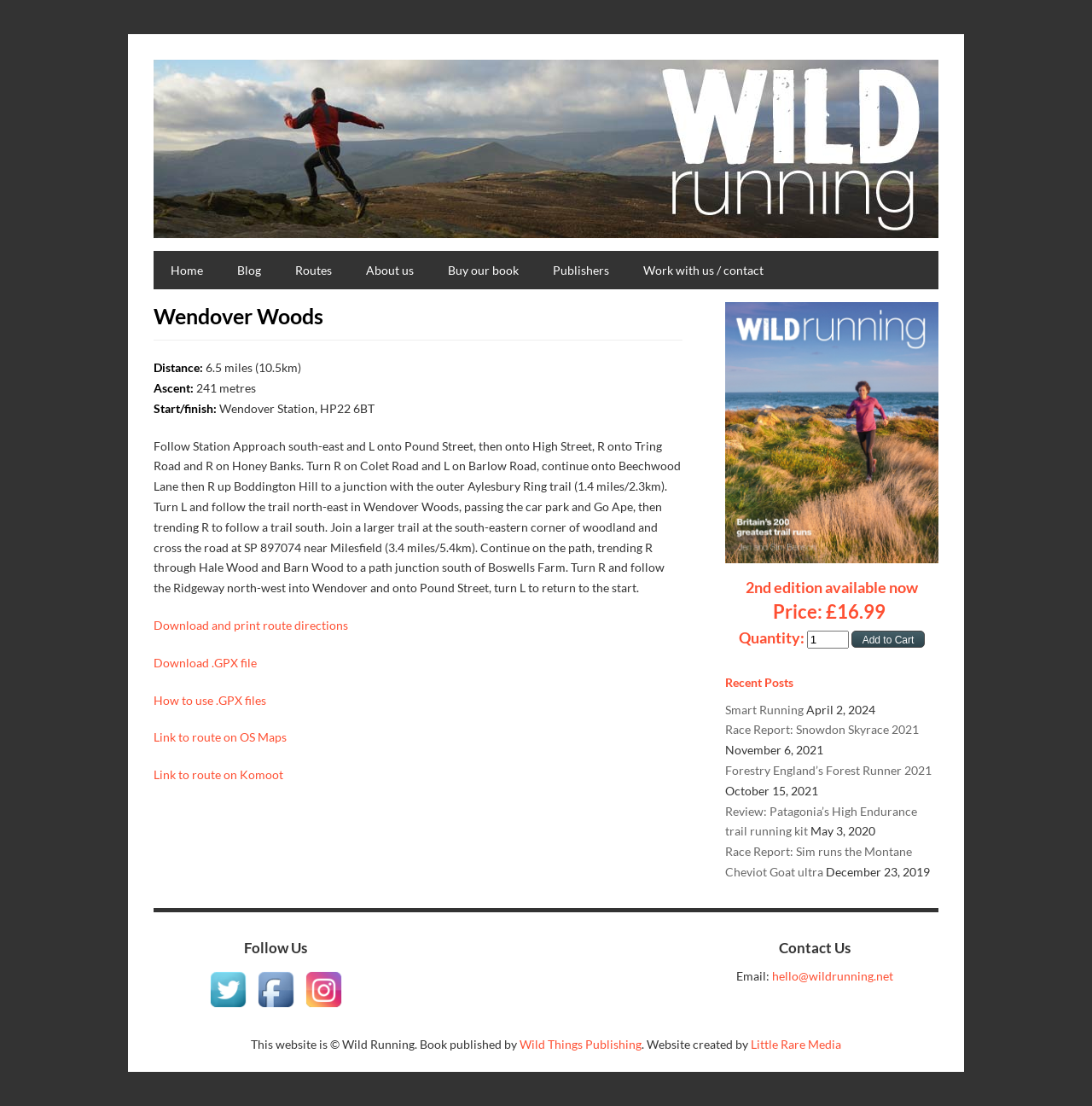What is the distance of the running route?
Carefully analyze the image and provide a thorough answer to the question.

The distance of the running route can be found in the article section of the webpage, where it is stated as 'Distance: 6.5 miles (10.5km)'.